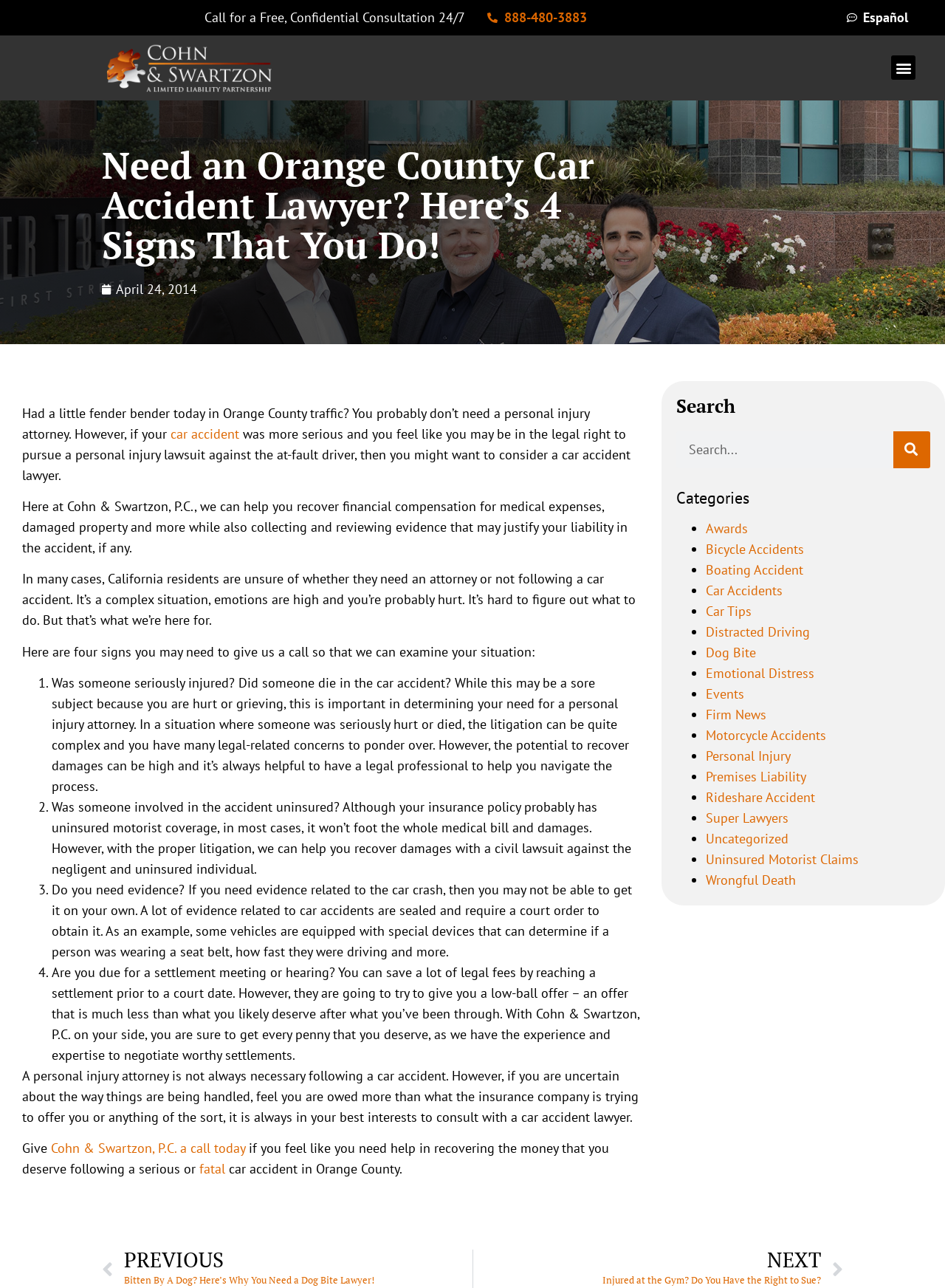Utilize the information from the image to answer the question in detail:
What is the language option available on the webpage?

The language option can be found on the top right corner of the webpage, next to the phone number and 'Call for a Free, Confidential Consultation 24/7' text.